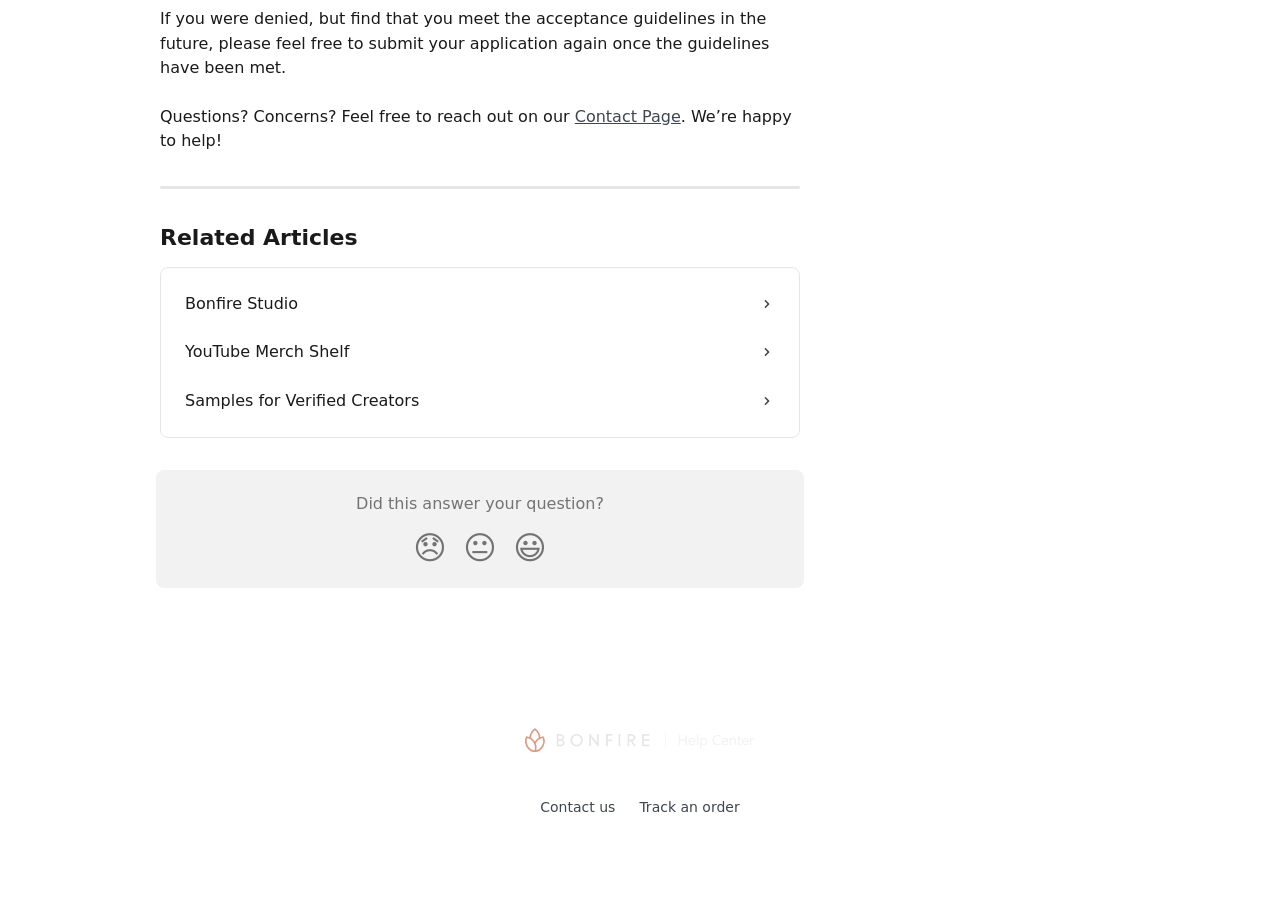Determine the bounding box coordinates of the clickable area required to perform the following instruction: "View Health category". The coordinates should be represented as four float numbers between 0 and 1: [left, top, right, bottom].

None